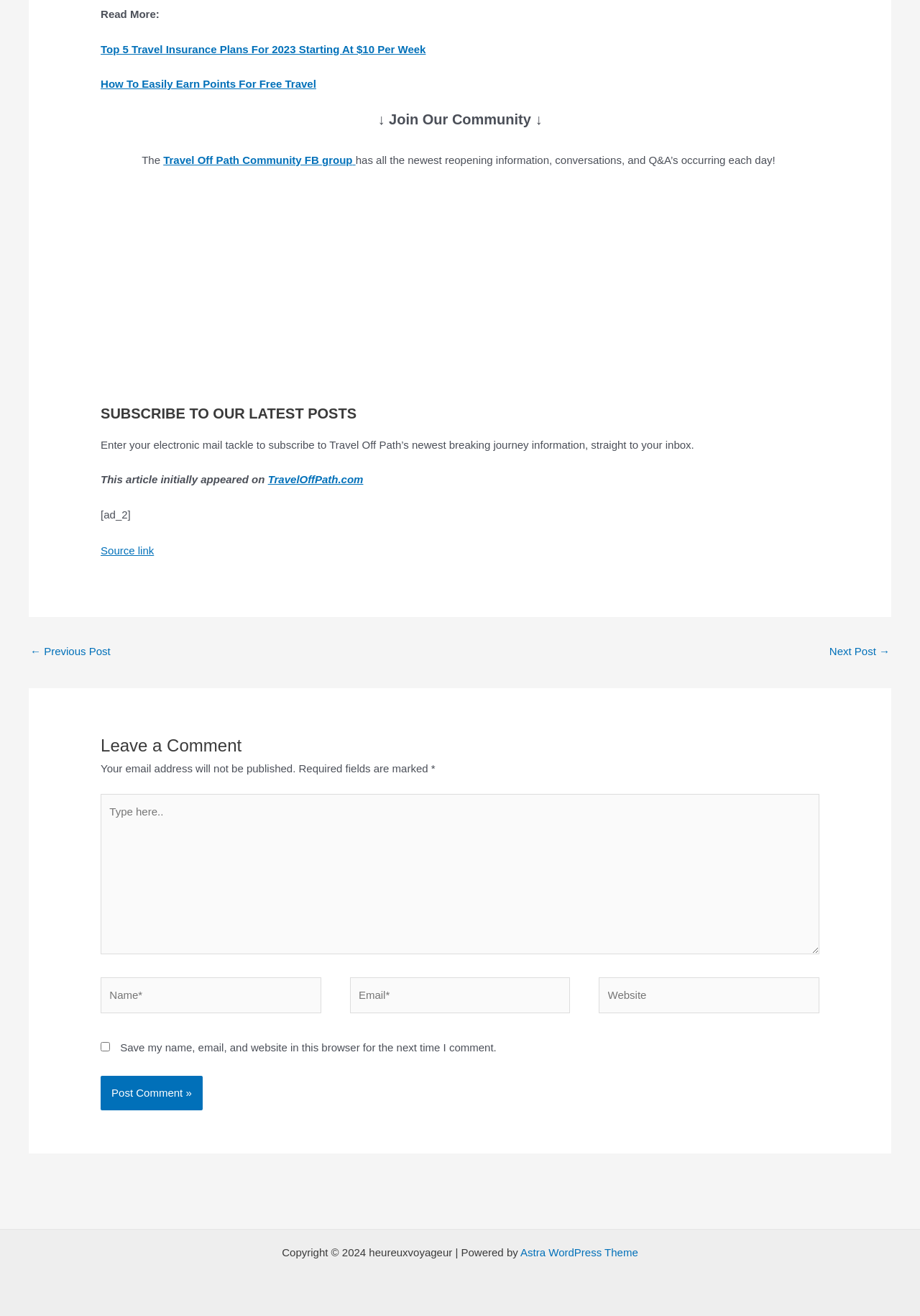What is the name of the Facebook group mentioned on the webpage?
Using the details from the image, give an elaborate explanation to answer the question.

The webpage mentions a Facebook group with the text 'Travel Off Path Community FB group', which suggests that the name of the Facebook group is Travel Off Path Community.